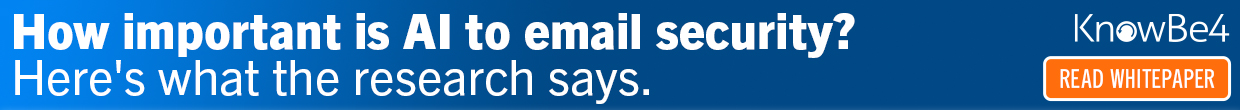What is the topic of the whitepaper?
Please provide a single word or phrase answer based on the image.

AI in email security